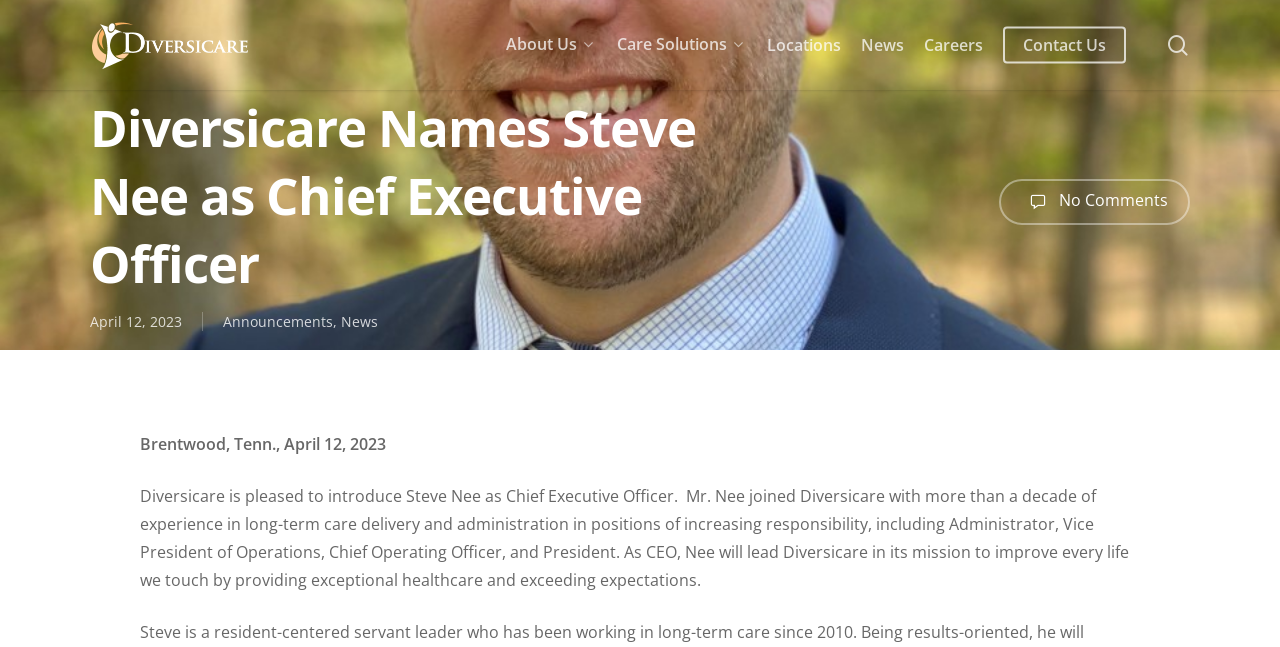Provide a short, one-word or phrase answer to the question below:
What is the company name mentioned in the logo?

Diversicare